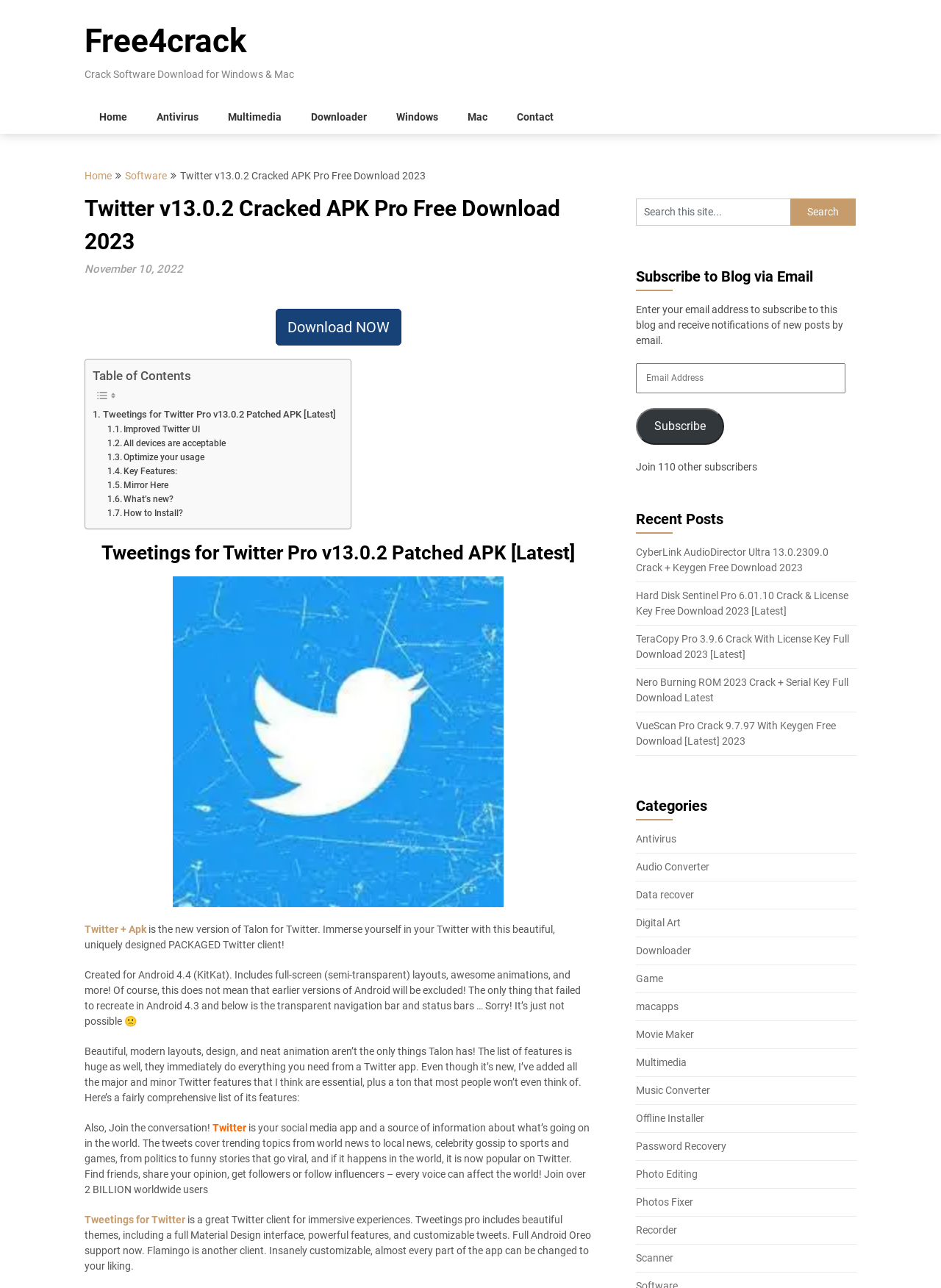Given the description "Twitter", determine the bounding box of the corresponding UI element.

None